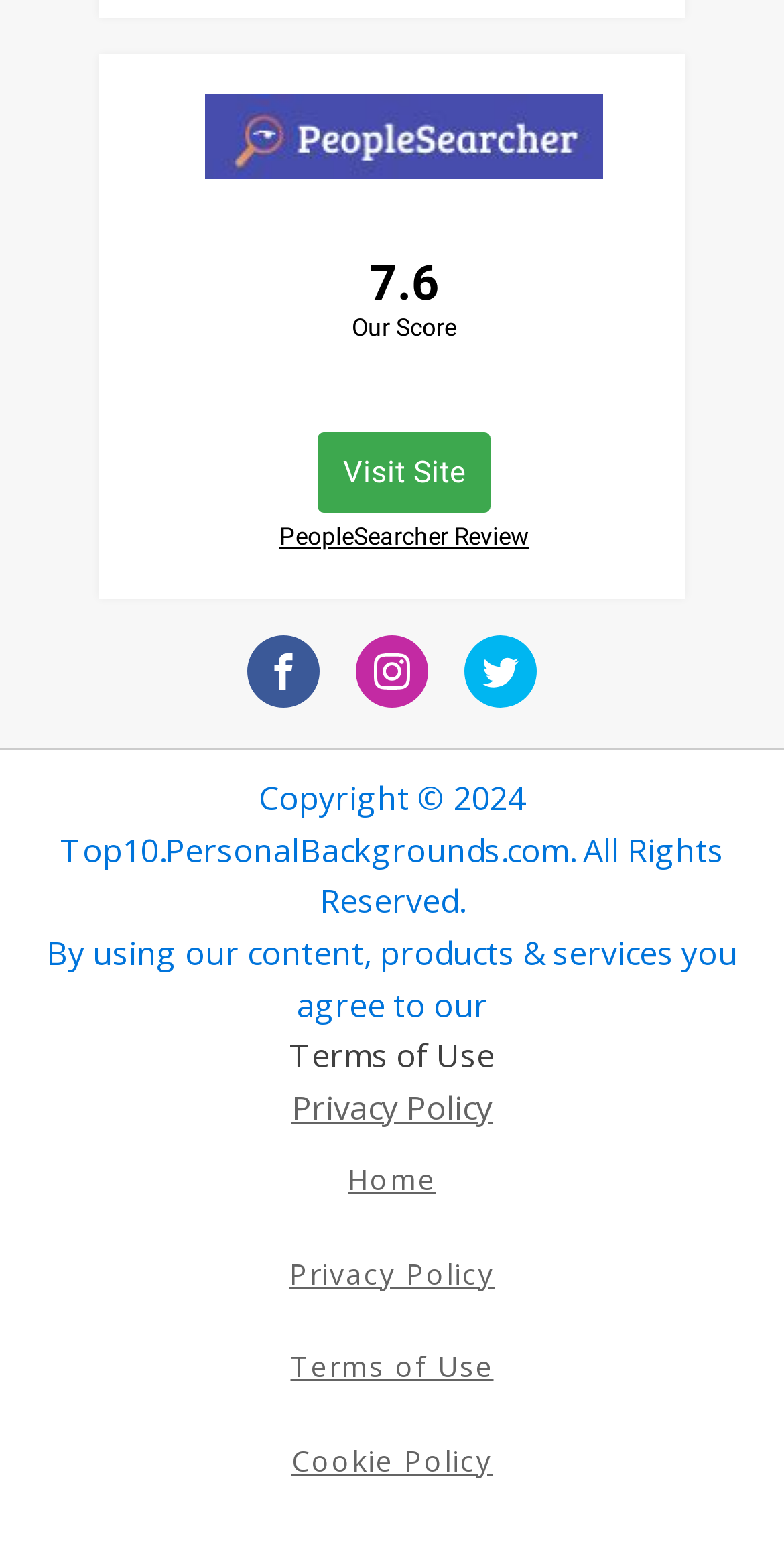How many social media links are available?
Ensure your answer is thorough and detailed.

There are three social media links available on the webpage, which are 'Visit our Facebook', 'Visit our Instagram', and 'Visit our Twitter'. These links can be found in the links with the corresponding text and the SvgRoot elements with the facebook, instagram, and twitter icons.